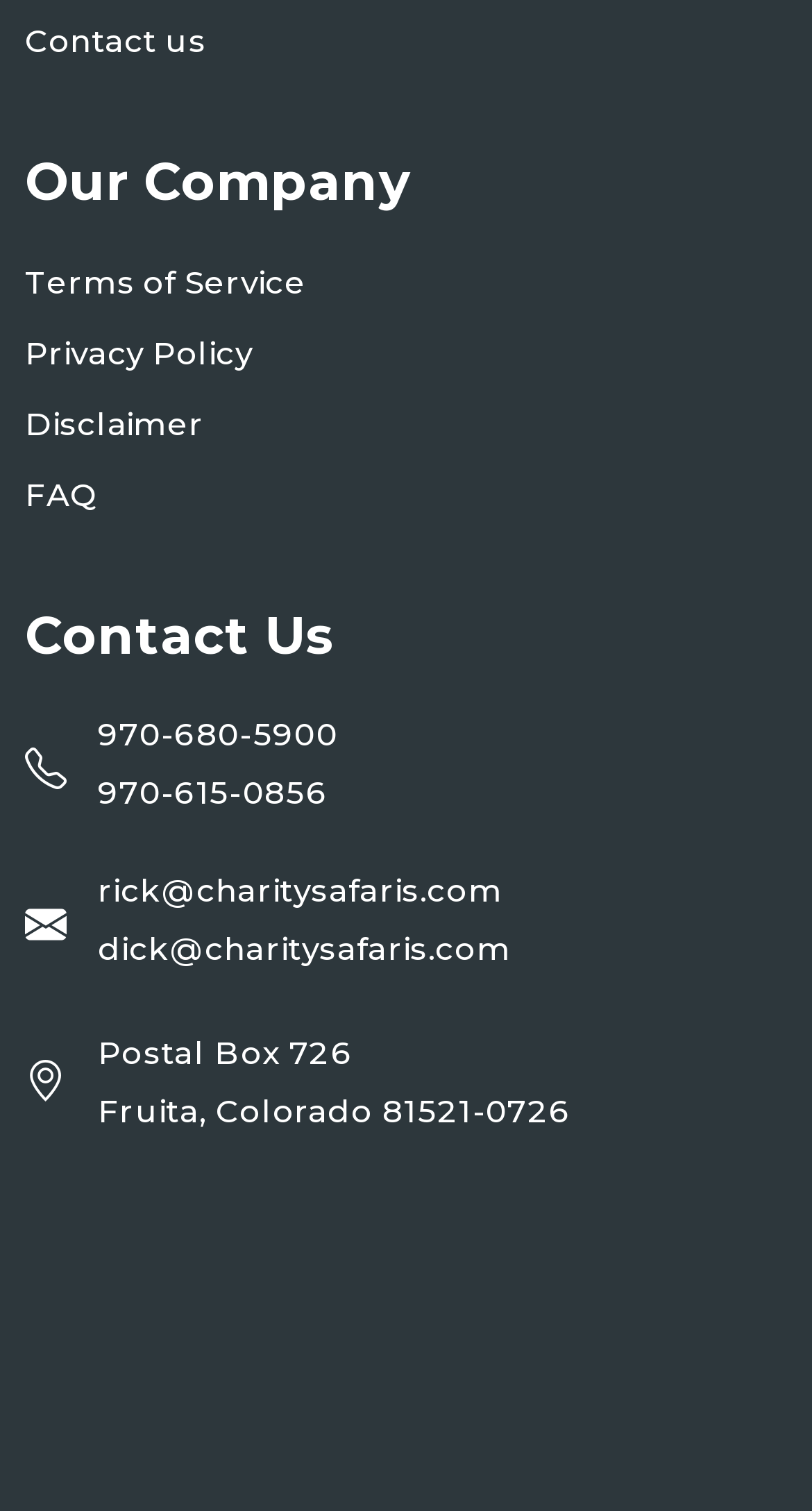What is the company name?
From the image, respond with a single word or phrase.

Charity Safaris